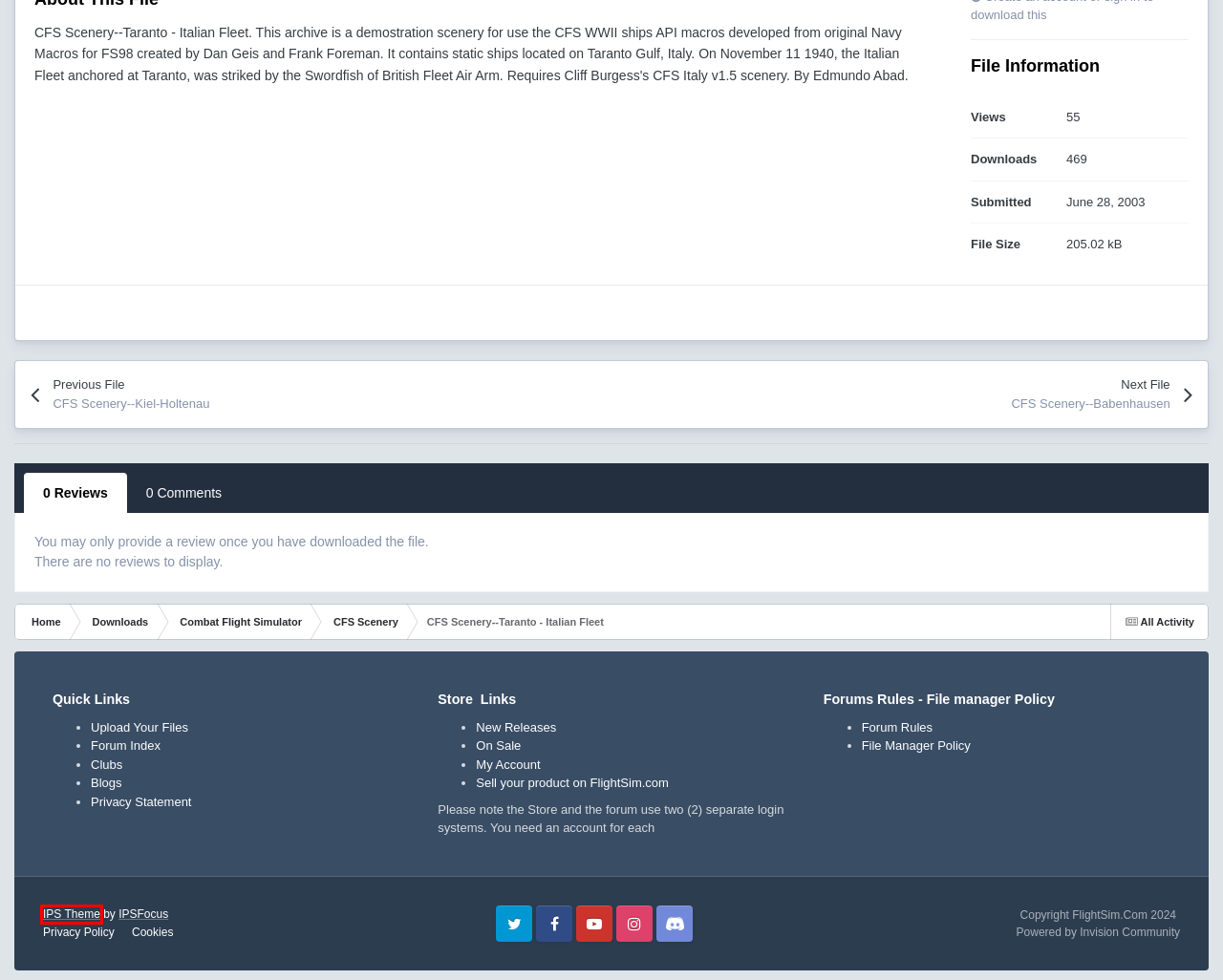You have a screenshot of a webpage with a red bounding box around an element. Identify the webpage description that best fits the new page that appears after clicking the selected element in the red bounding box. Here are the candidates:
A. CFS Scenery--Kiel-Holtenau - CFS Scenery - FlightSim.Com
B. Blogs - FlightSim.Com
C. The scalable creator and customer community platform - Invision Community
D. Privacy Statement - FlightSim.Com
E. Forum Rules - FlightSim.Com
F. CFS Scenery--Babenhausen - CFS Scenery - FlightSim.Com
G. ipsfocus - Amazing IPS Themes for Invision Community
H. Clubs - FlightSim.Com

G